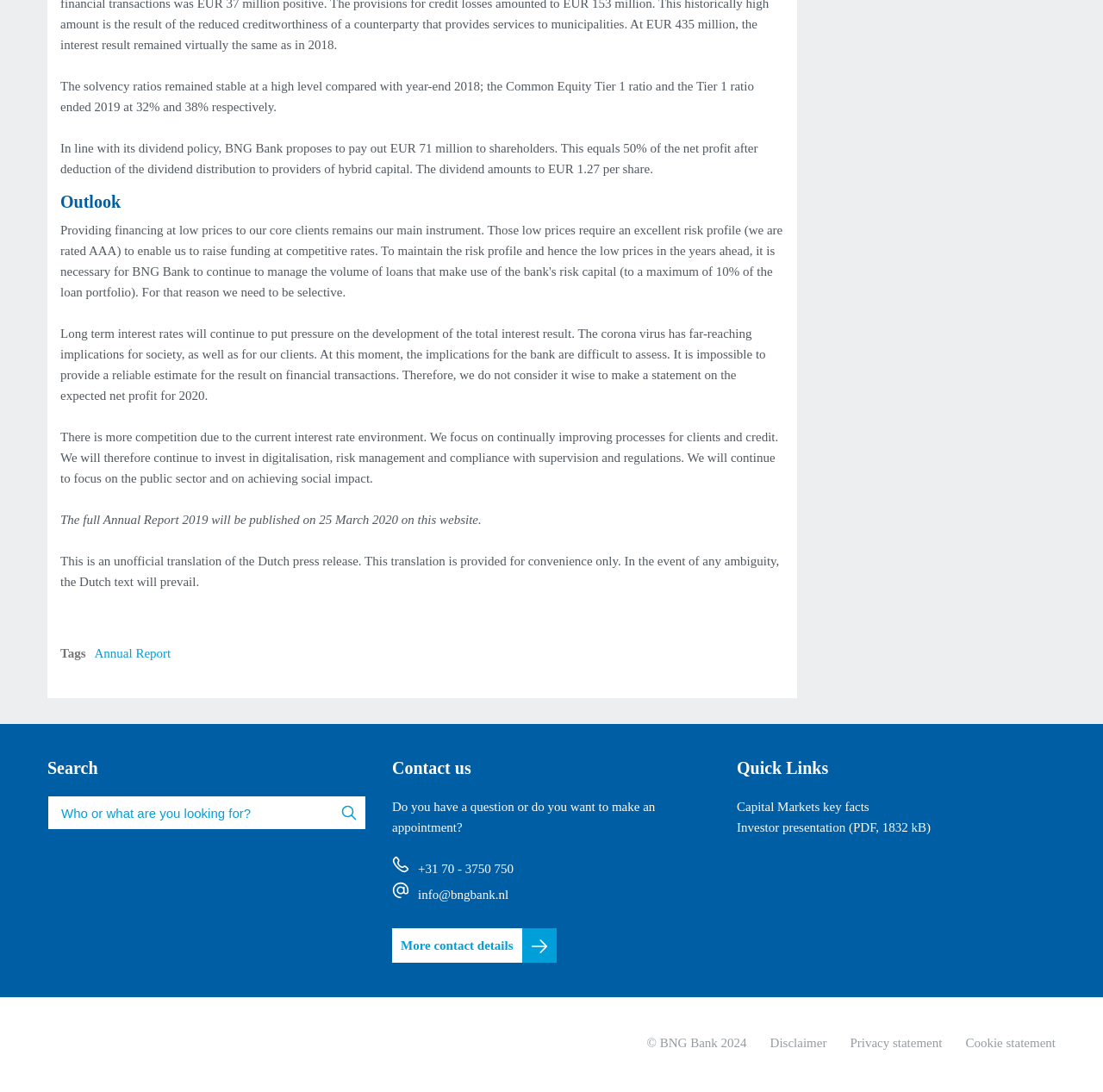Find the bounding box coordinates for the area you need to click to carry out the instruction: "View Investor presentation". The coordinates should be four float numbers between 0 and 1, indicated as [left, top, right, bottom].

[0.668, 0.751, 0.767, 0.764]